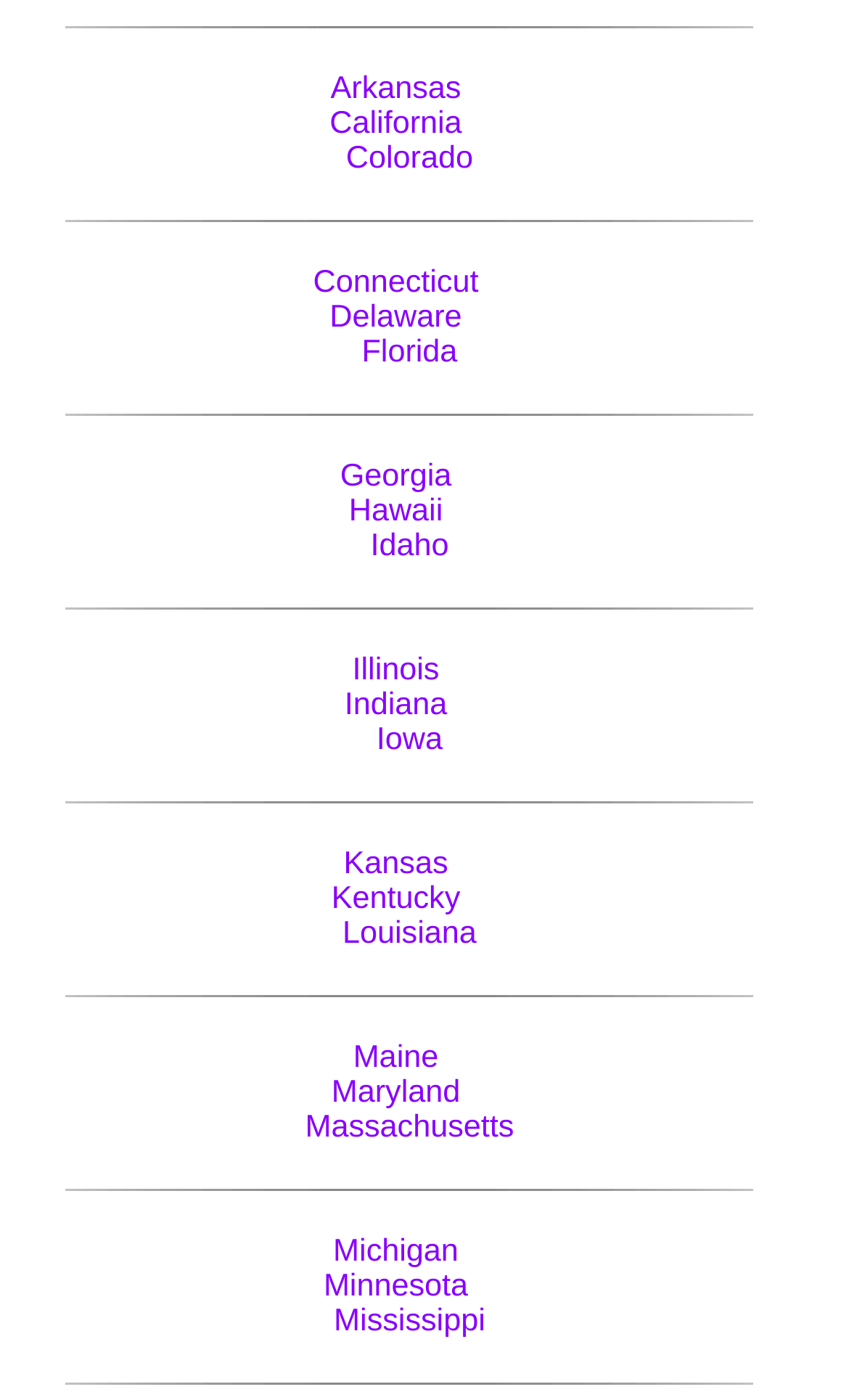How many states are listed?
Examine the image and give a concise answer in one word or a short phrase.

50